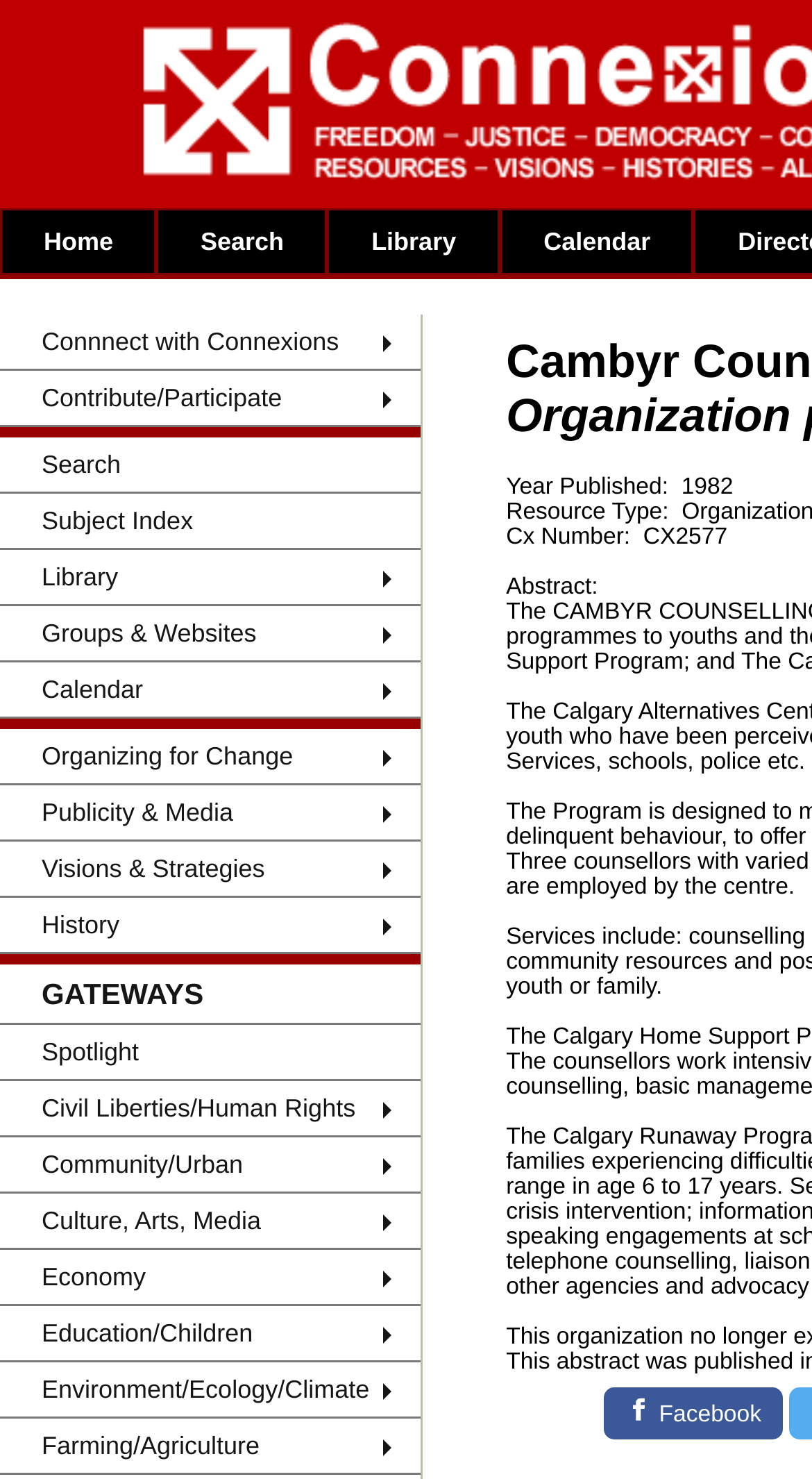What is the CX number of the current page?
Please provide a single word or phrase as your answer based on the screenshot.

CX2577